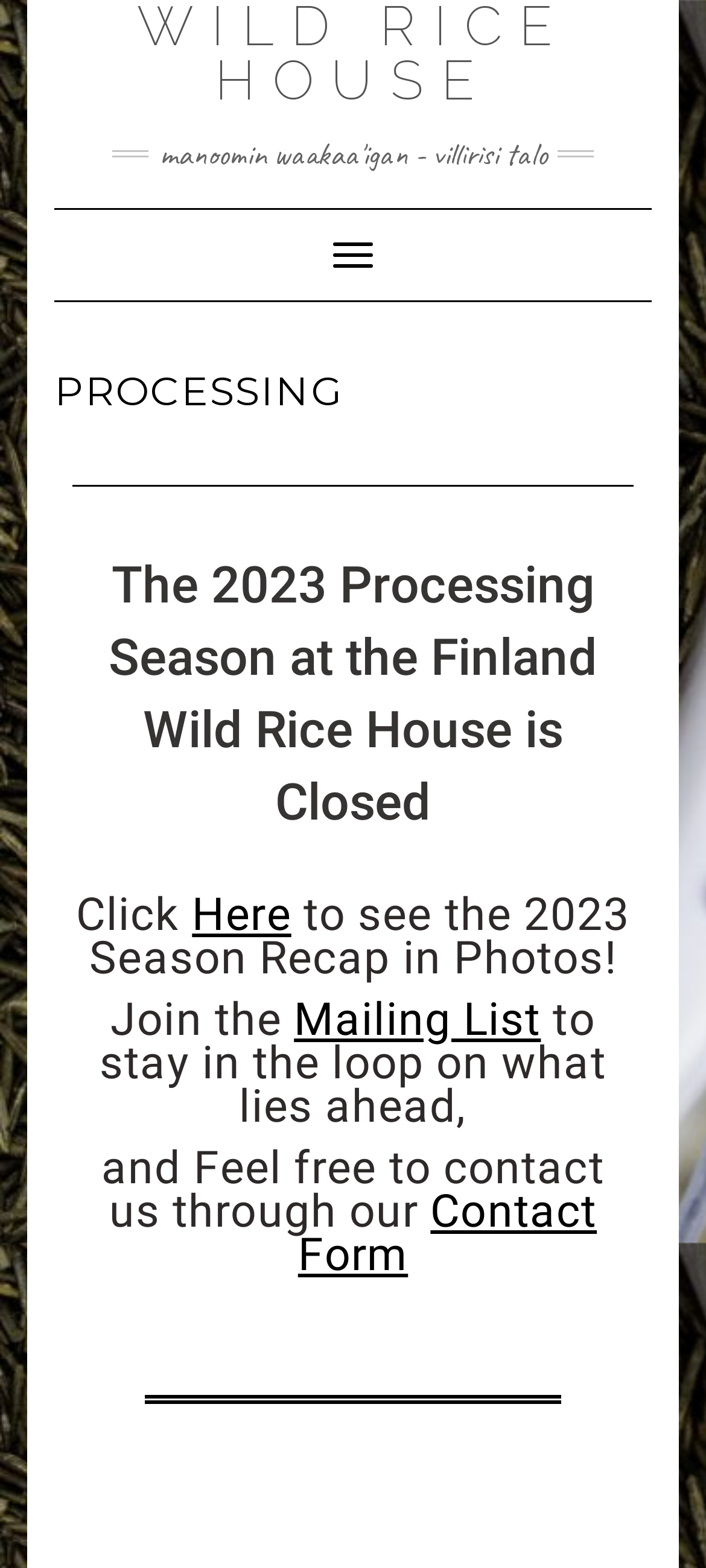How can I see the 2023 Season Recap?
Refer to the image and provide a one-word or short phrase answer.

Click Here